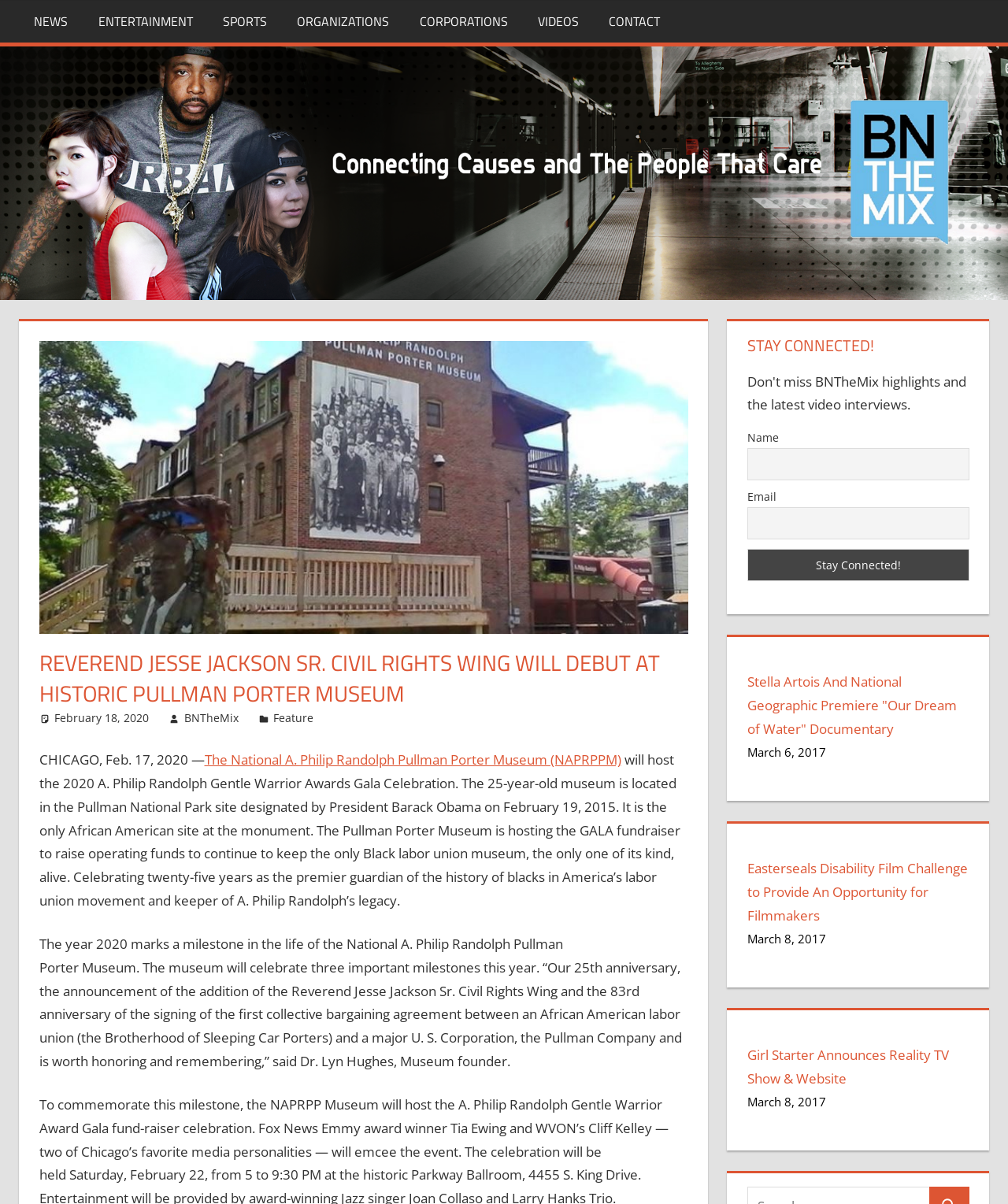Please identify the bounding box coordinates of where to click in order to follow the instruction: "Click on NEWS".

[0.019, 0.0, 0.082, 0.035]